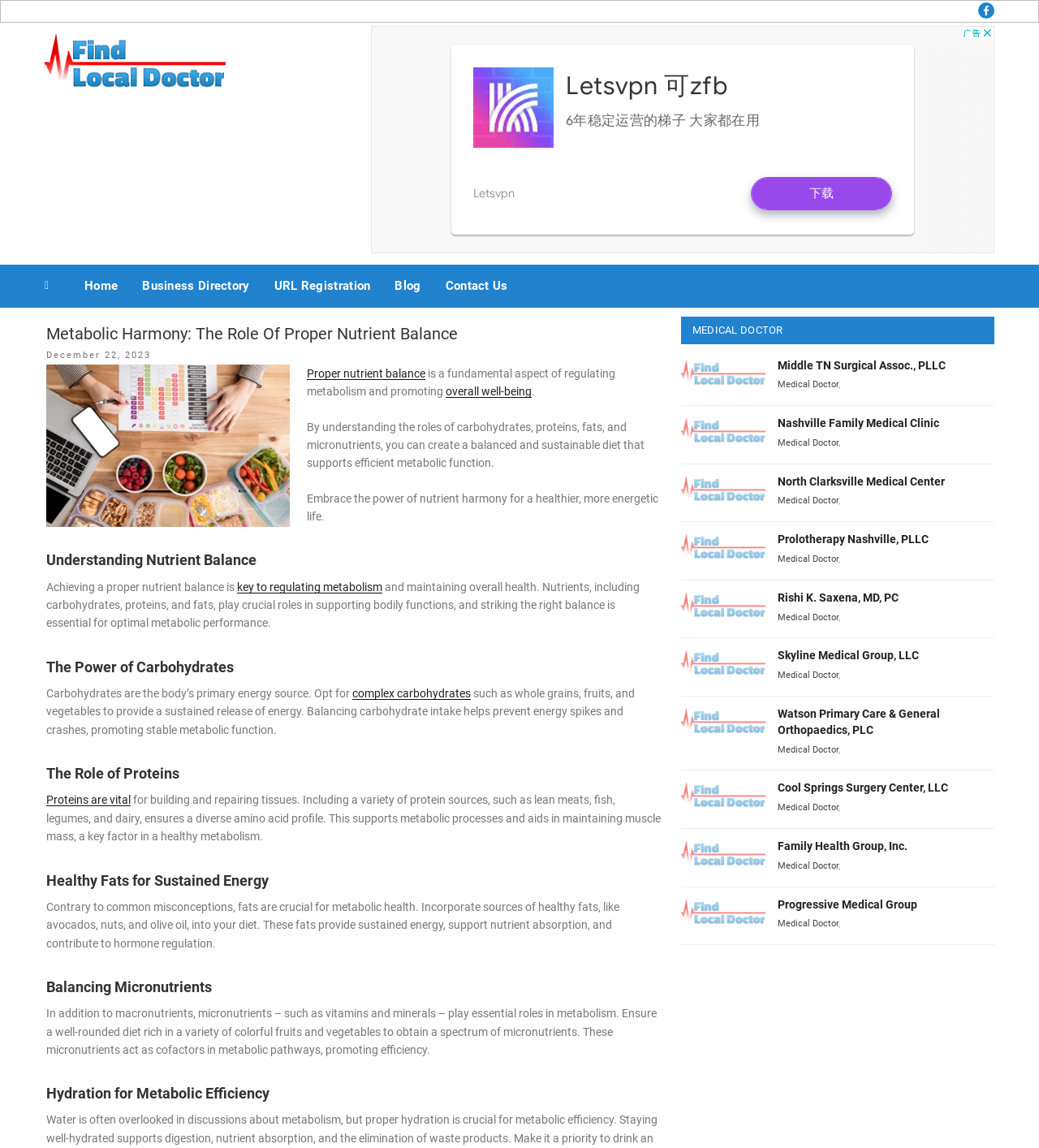Offer a meticulous description of the webpage's structure and content.

This webpage is about metabolic harmony and the importance of proper nutrient balance for a healthier and more energetic life. At the top, there is a navigation menu with links to "Find a Local Doctor", "Home", "Business Directory", "URL Registration", "Blog", and "Contact Us". Below this menu, there is a large heading that reads "Metabolic Harmony: The Role Of Proper Nutrient Balance". 

To the left of the heading, there is an image related to proper nutrient balance. Below the heading, there is a paragraph of text that explains the importance of understanding the roles of carbohydrates, proteins, fats, and micronutrients in creating a balanced and sustainable diet. 

The webpage is divided into sections, each with its own heading. The sections include "Understanding Nutrient Balance", "The Power of Carbohydrates", "The Role of Proteins", "Healthy Fats for Sustained Energy", "Balancing Micronutrients", and "Hydration for Metabolic Efficiency". Each section provides detailed information about the specific topic, including the importance of each nutrient and how to incorporate them into a healthy diet.

On the right side of the webpage, there is a sidebar with a heading that reads "MEDICAL DOCTOR". Below this heading, there are several links to different medical clinics and doctors, including Middle TN Surgical Assoc., PLLC, Nashville Family Medical Clinic, and North Clarksville Medical Center, among others. Each link is accompanied by a brief description of the clinic or doctor.

At the bottom of the webpage, there is a footer with a social links menu that includes links to Facebook and other social media platforms.